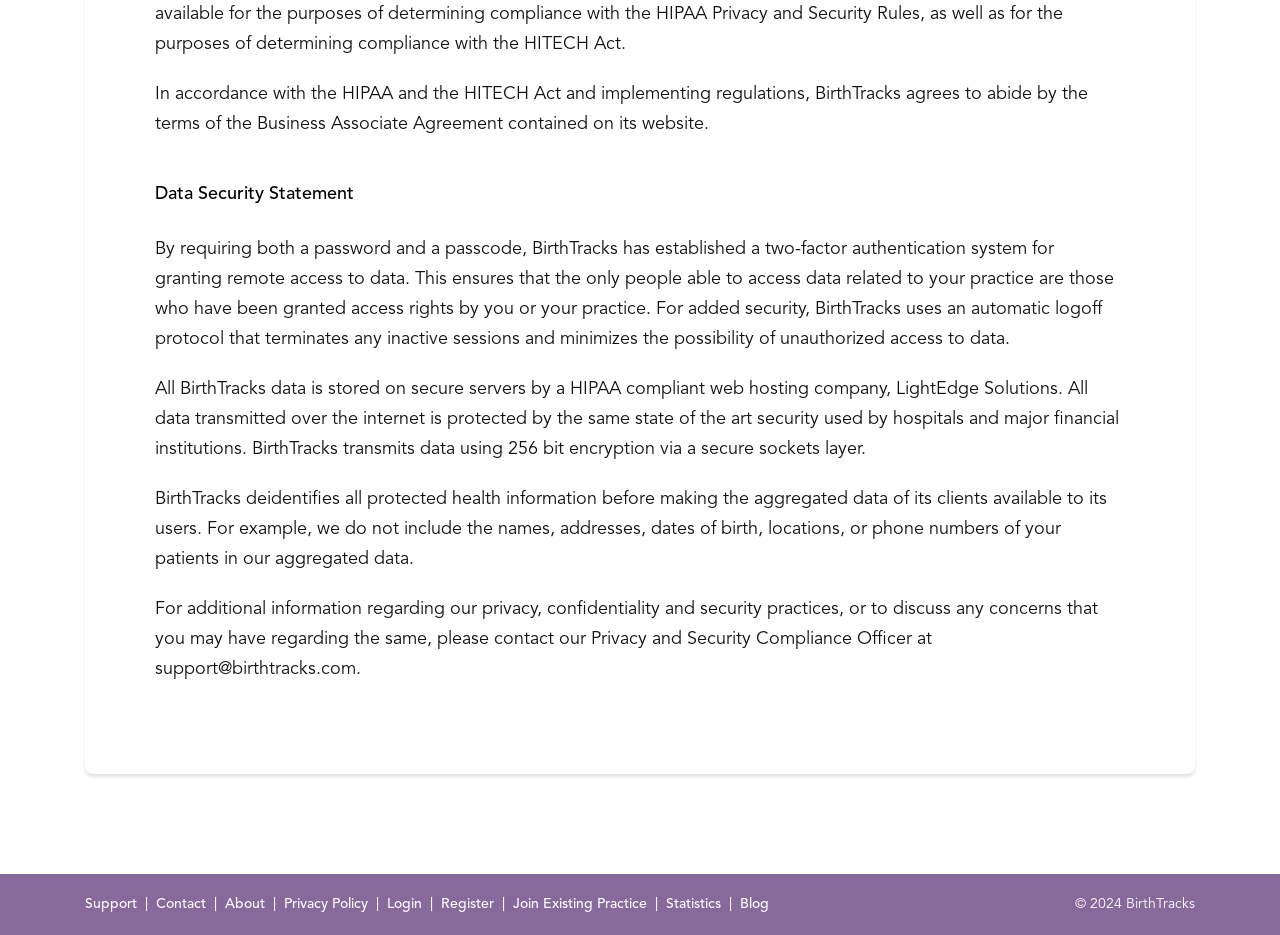Identify the bounding box coordinates of the section to be clicked to complete the task described by the following instruction: "Login to account". The coordinates should be four float numbers between 0 and 1, formatted as [left, top, right, bottom].

[0.302, 0.959, 0.33, 0.974]